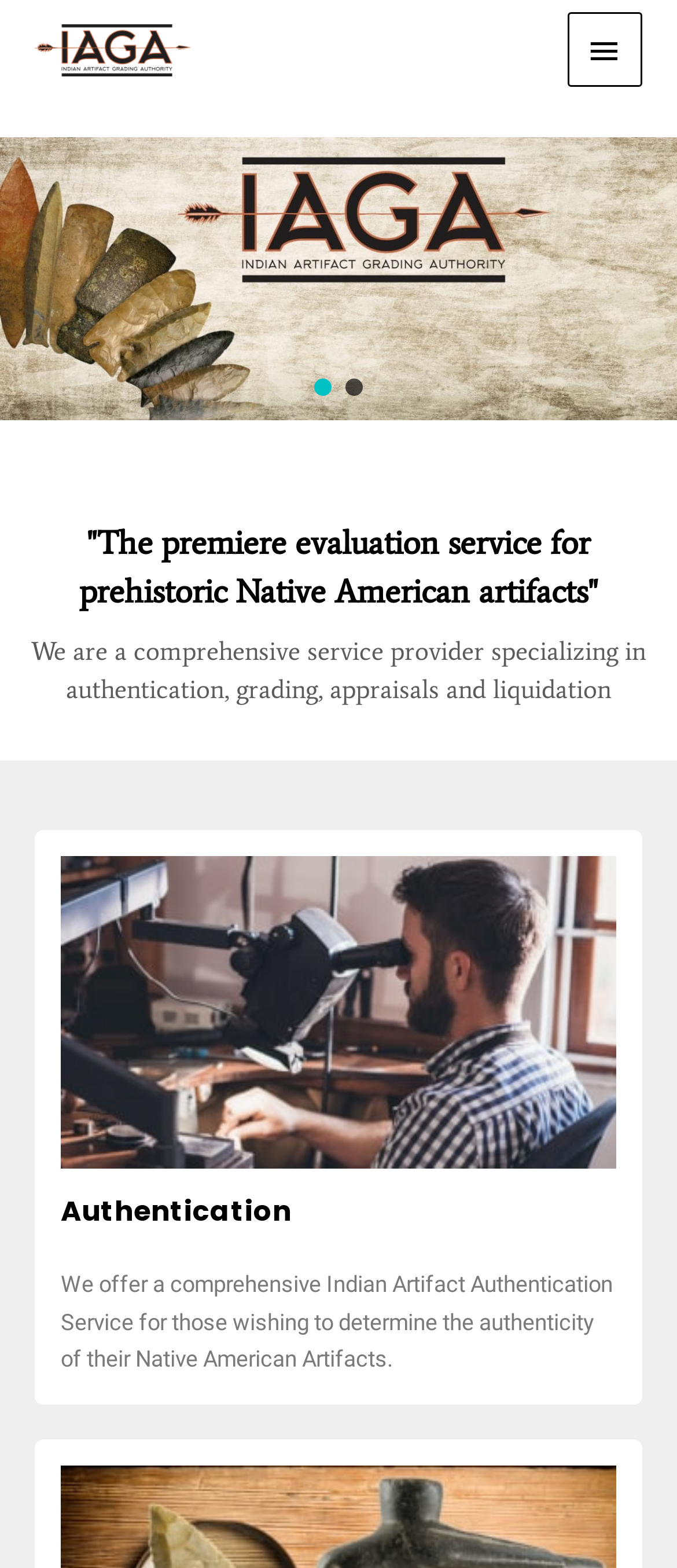Provide the bounding box coordinates of the HTML element described by the text: "alt="Artifactgrading"".

[0.051, 0.021, 0.282, 0.042]